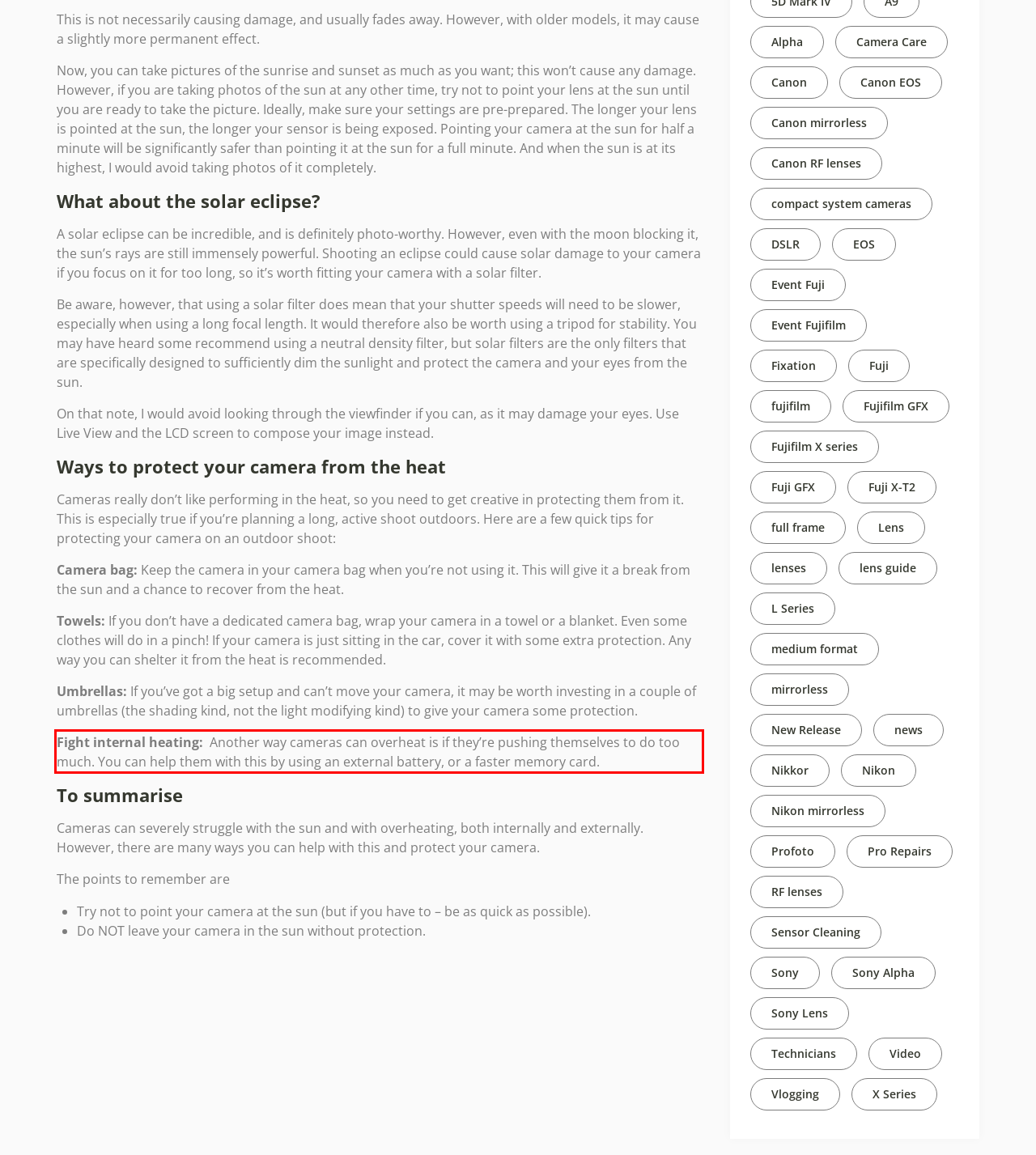You have a screenshot of a webpage with a red bounding box. Use OCR to generate the text contained within this red rectangle.

Fight internal heating: Another way cameras can overheat is if they’re pushing themselves to do too much. You can help them with this by using an external battery, or a faster memory card.